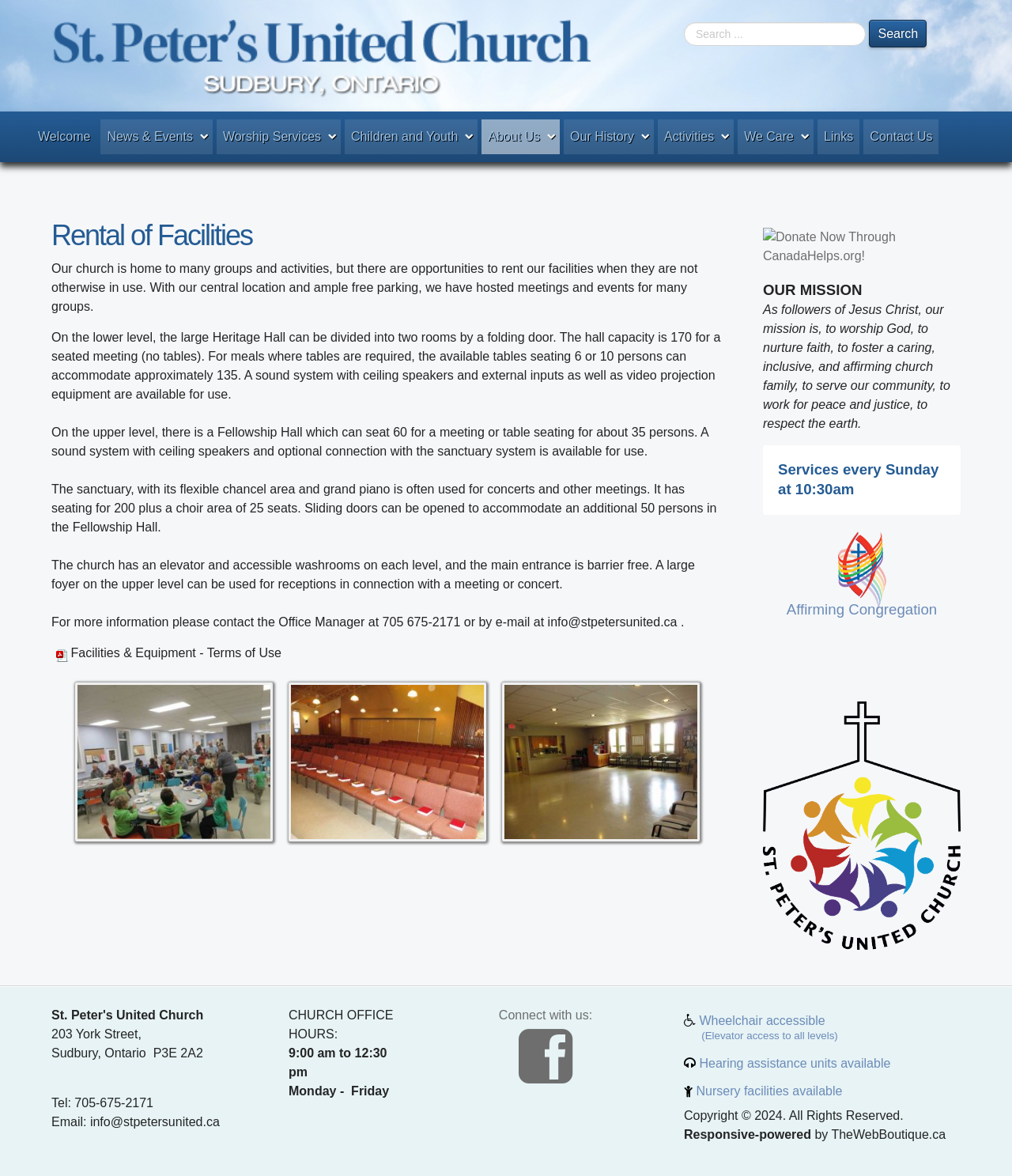Provide a one-word or brief phrase answer to the question:
What is the name of the hall on the upper level?

Fellowship Hall